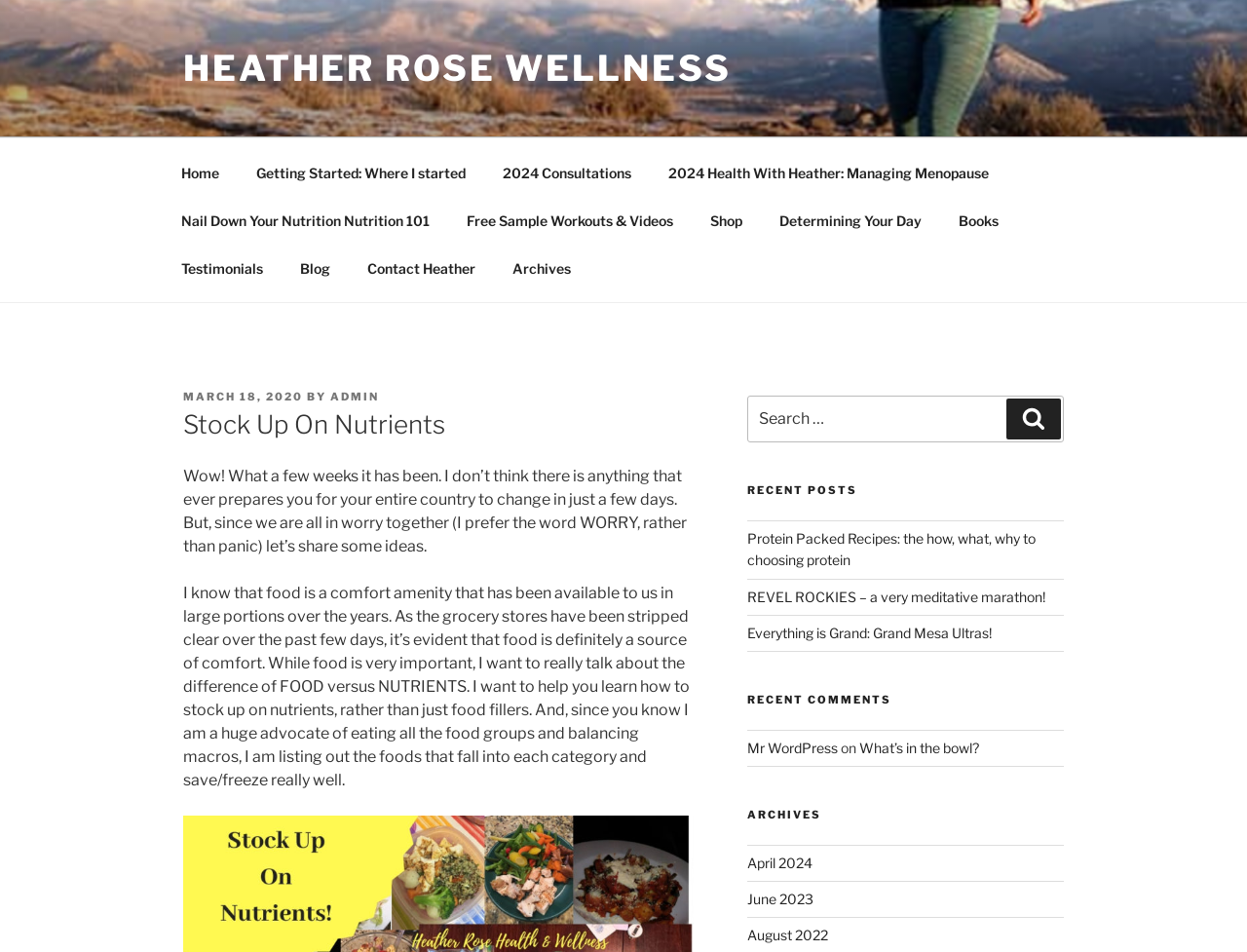What is the main heading of this webpage? Please extract and provide it.

Stock Up On Nutrients